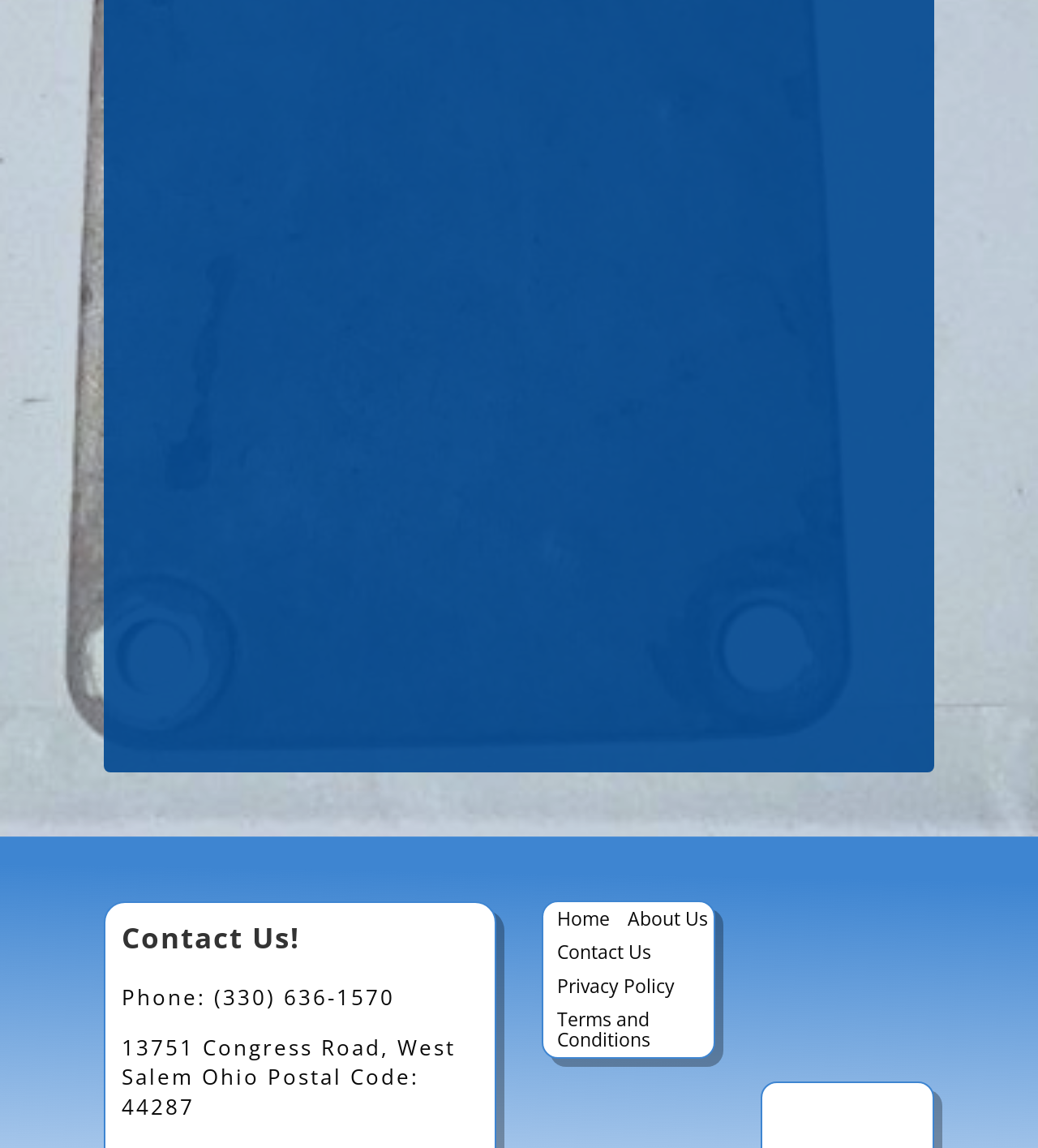How many links are there in the navigation menu?
Give a one-word or short phrase answer based on the image.

5